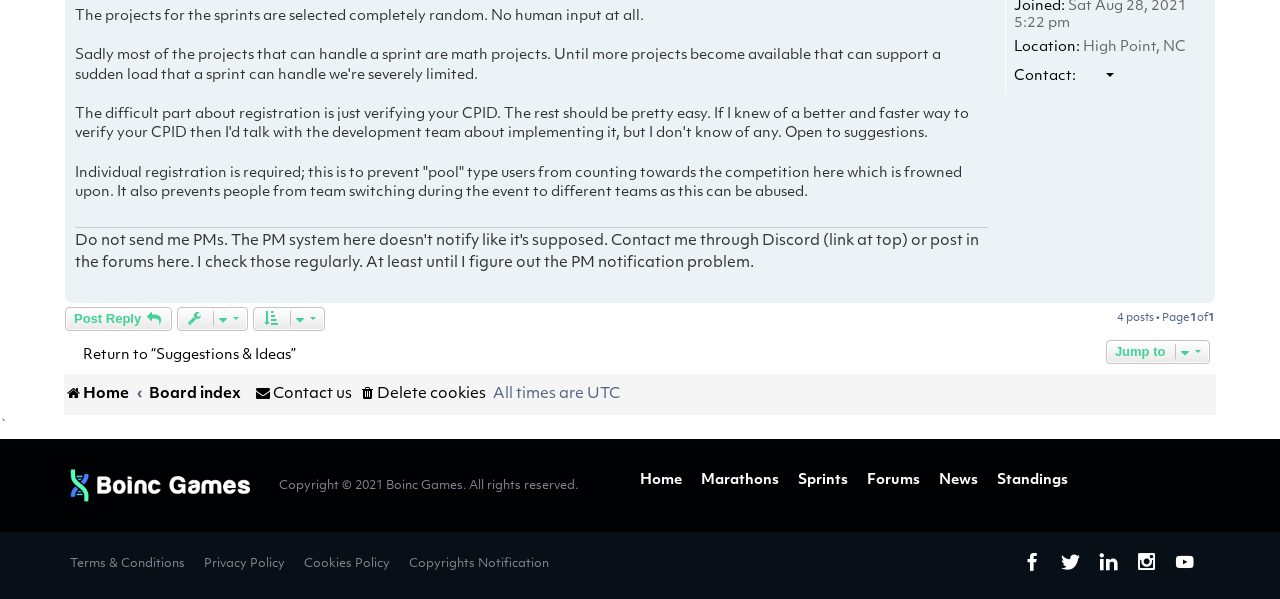Could you please study the image and provide a detailed answer to the question:
What is the timezone used on this website?

The timezone is mentioned in the menubar element with the StaticText 'All times are' and the generic element 'UTC'.